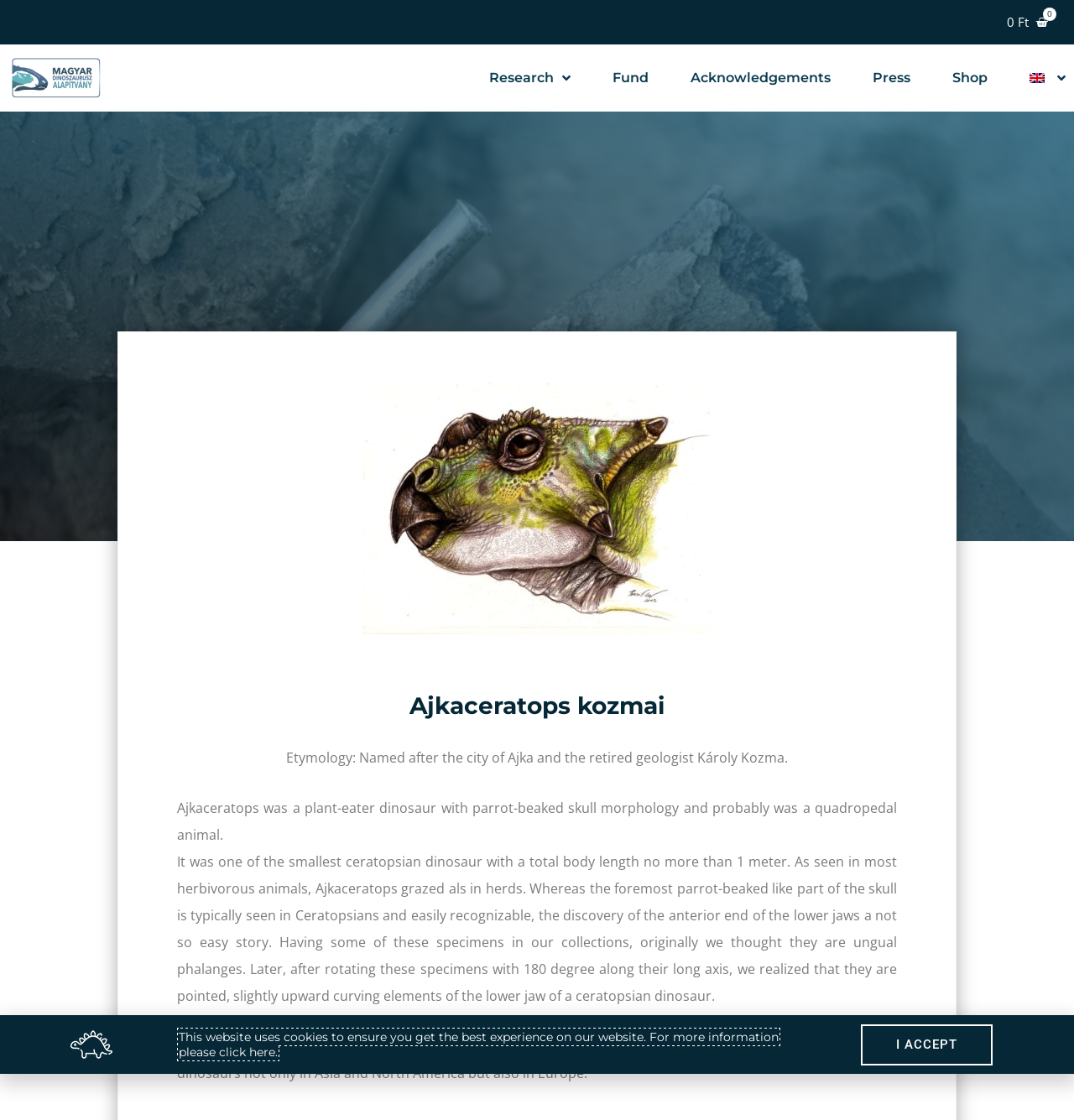How long was Ajkaceratops?
Refer to the image and give a detailed response to the question.

The webpage states that 'It was one of the smallest ceratopsian dinosaur with a total body length no more than 1 meter.' This suggests that Ajkaceratops was a small dinosaur, with a body length of less than 1 meter.